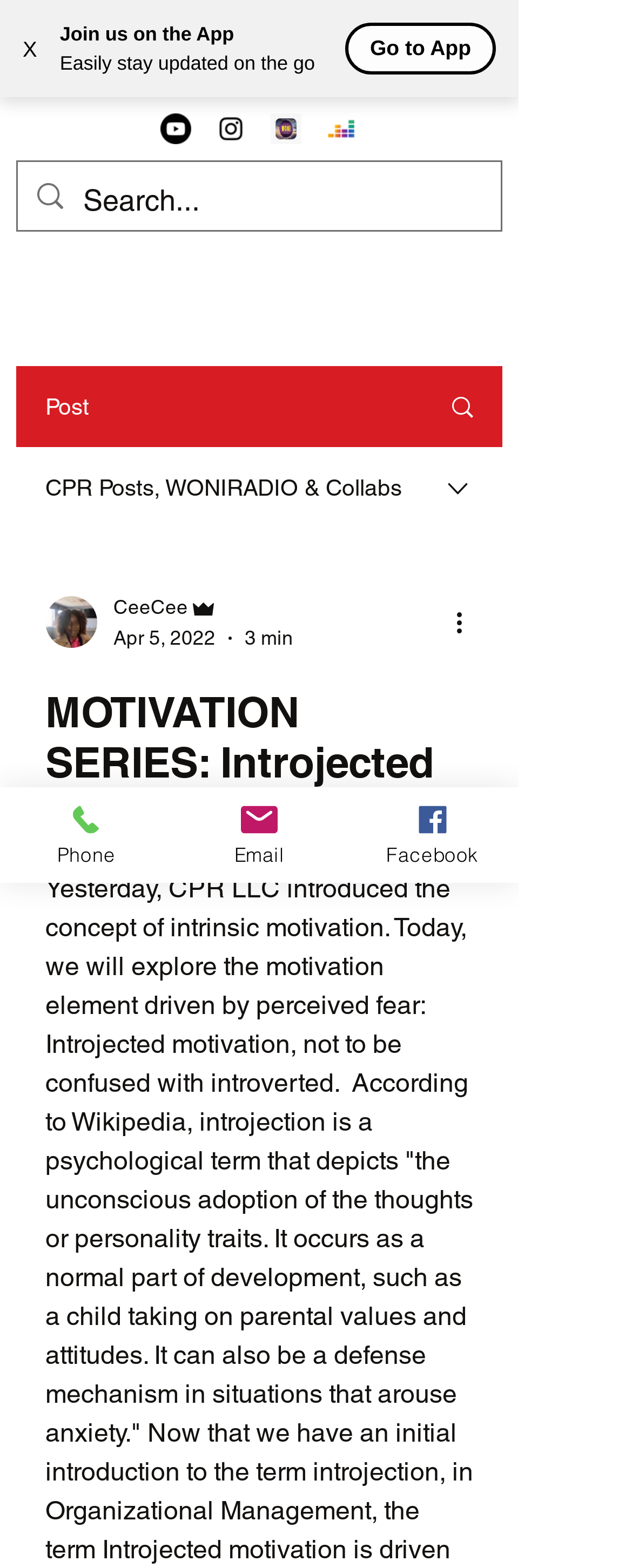Use a single word or phrase to answer the question:
How many minutes does it take to read the blog post?

3 min